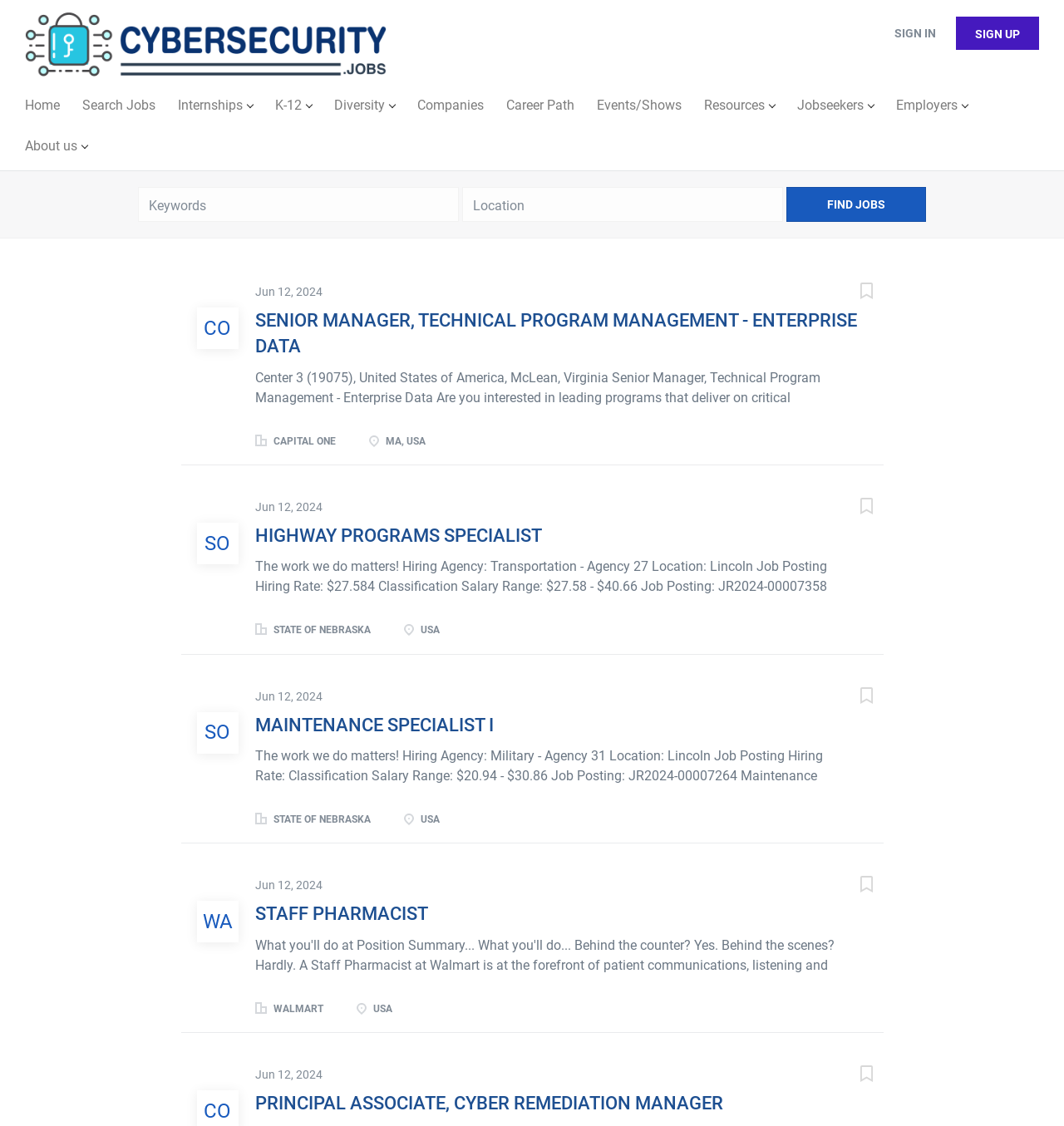Show the bounding box coordinates for the element that needs to be clicked to execute the following instruction: "Go to home page". Provide the coordinates in the form of four float numbers between 0 and 1, i.e., [left, top, right, bottom].

[0.016, 0.079, 0.064, 0.115]